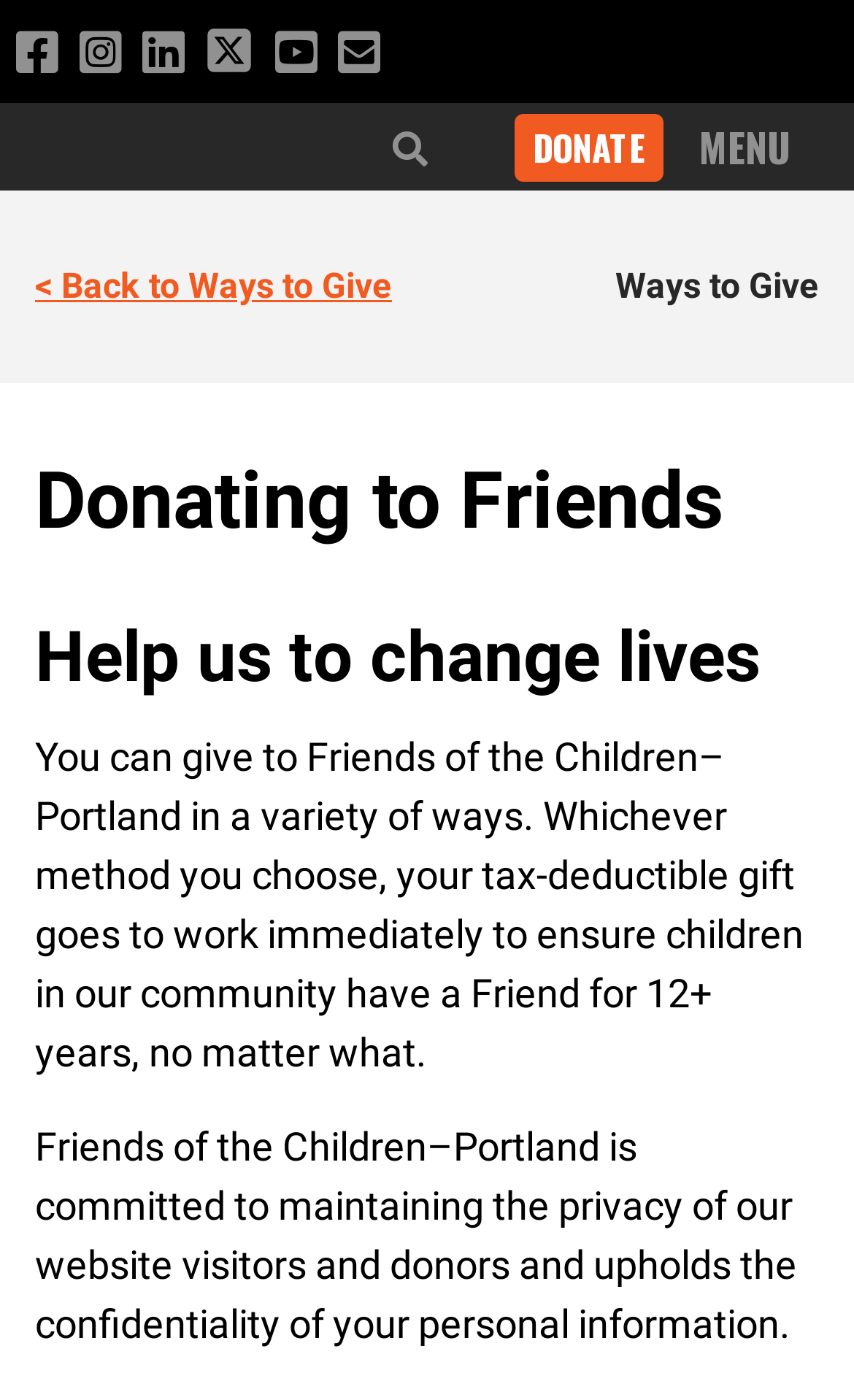Provide a one-word or short-phrase response to the question:
How many social media links are available?

5